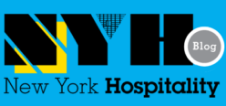Convey a detailed narrative of what is depicted in the image.

The image features a vibrant logo for "New York Hospitality," prominently displaying the initials "NYH" in a bold, modern design. The "NYH" is creatively styled, with a striking combination of colors, including black, yellow, and blue, which adds an energetic vibe to the logo. Below the initials, the words "New York" are inscribed in a simpler font, followed by "Hospitality," which is elegantly rendered in a cursive style. This logo is part of a blog associated with hospitality, likely highlighting trends, news, and insights within the New York hospitality industry. The logo is set against a bright blue background, enhancing its visibility and appeal. A circular element on the right indicates that this is a blog, providing context to the purpose of the site. Overall, the logo reflects a contemporary and dynamic approach to the hospitality sector in New York.